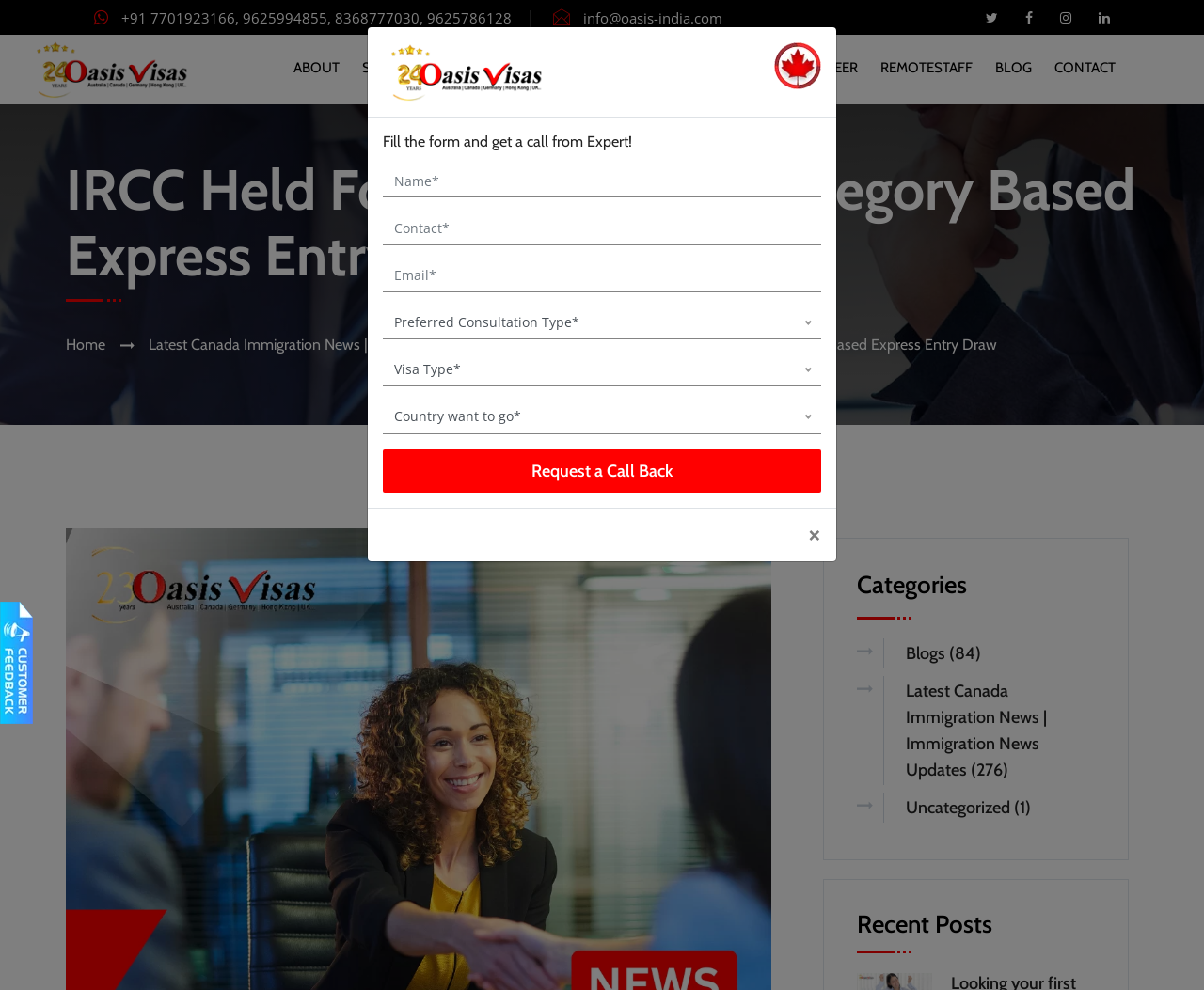Using the image as a reference, answer the following question in as much detail as possible:
How many social media links are provided?

The social media links are displayed at the top right of the webpage, and there are four links provided: Facebook, Twitter, LinkedIn, and Instagram.